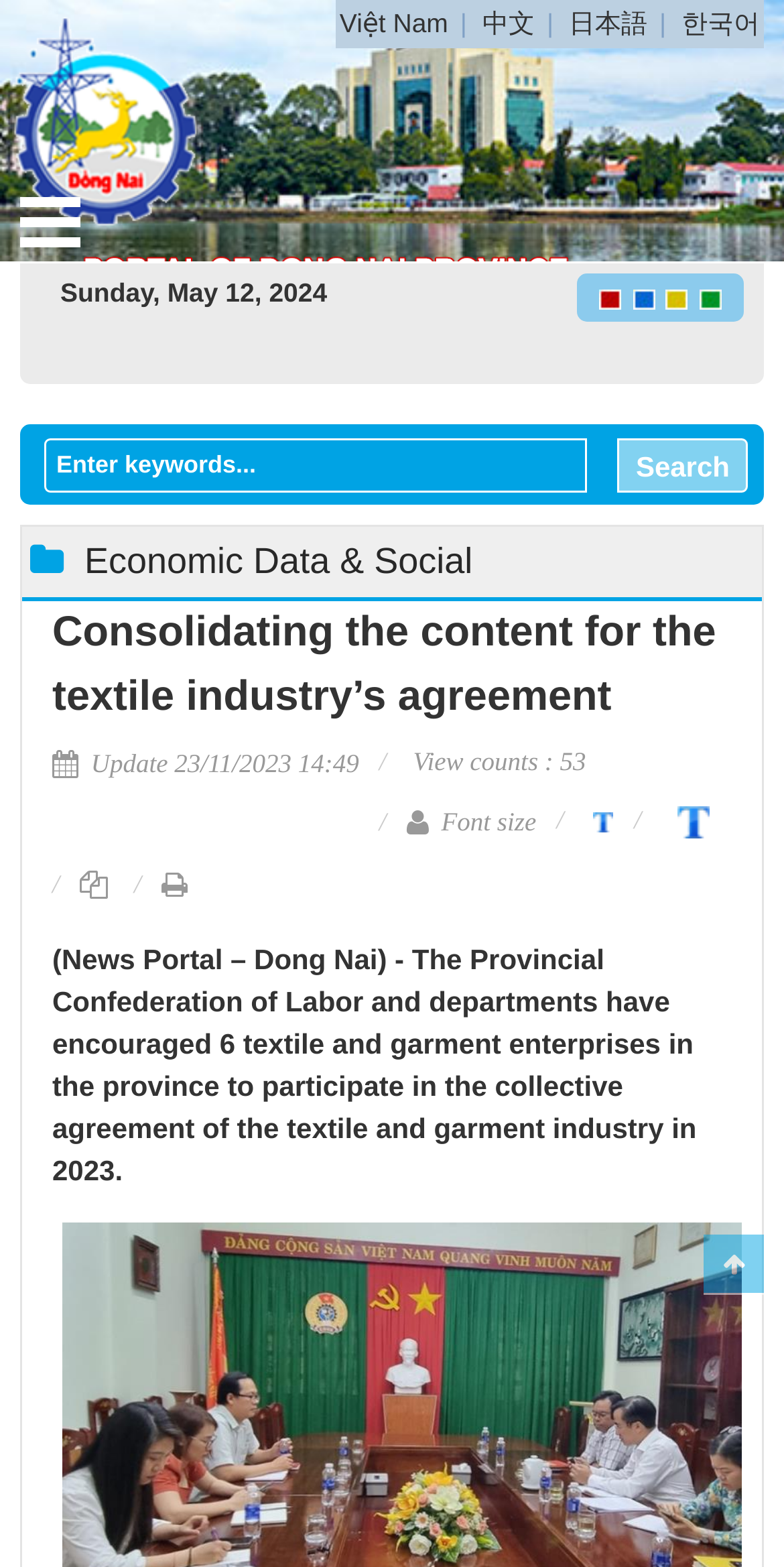Provide the bounding box coordinates of the HTML element this sentence describes: "alt="Màu vàng"". The bounding box coordinates consist of four float numbers between 0 and 1, i.e., [left, top, right, bottom].

[0.85, 0.184, 0.878, 0.197]